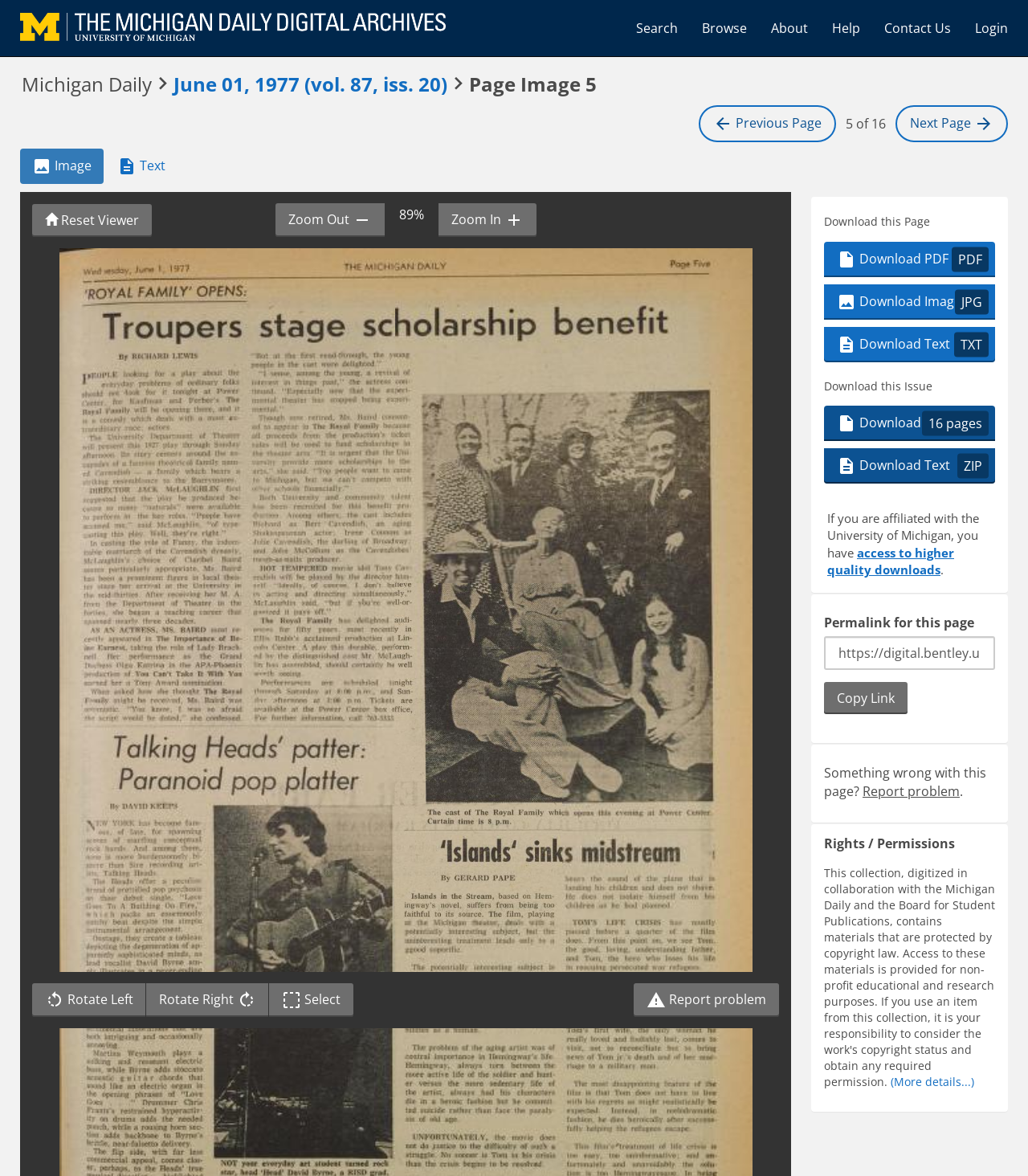What is the purpose of the 'Toggle Select' button?
Refer to the image and provide a concise answer in one word or phrase.

Unknown